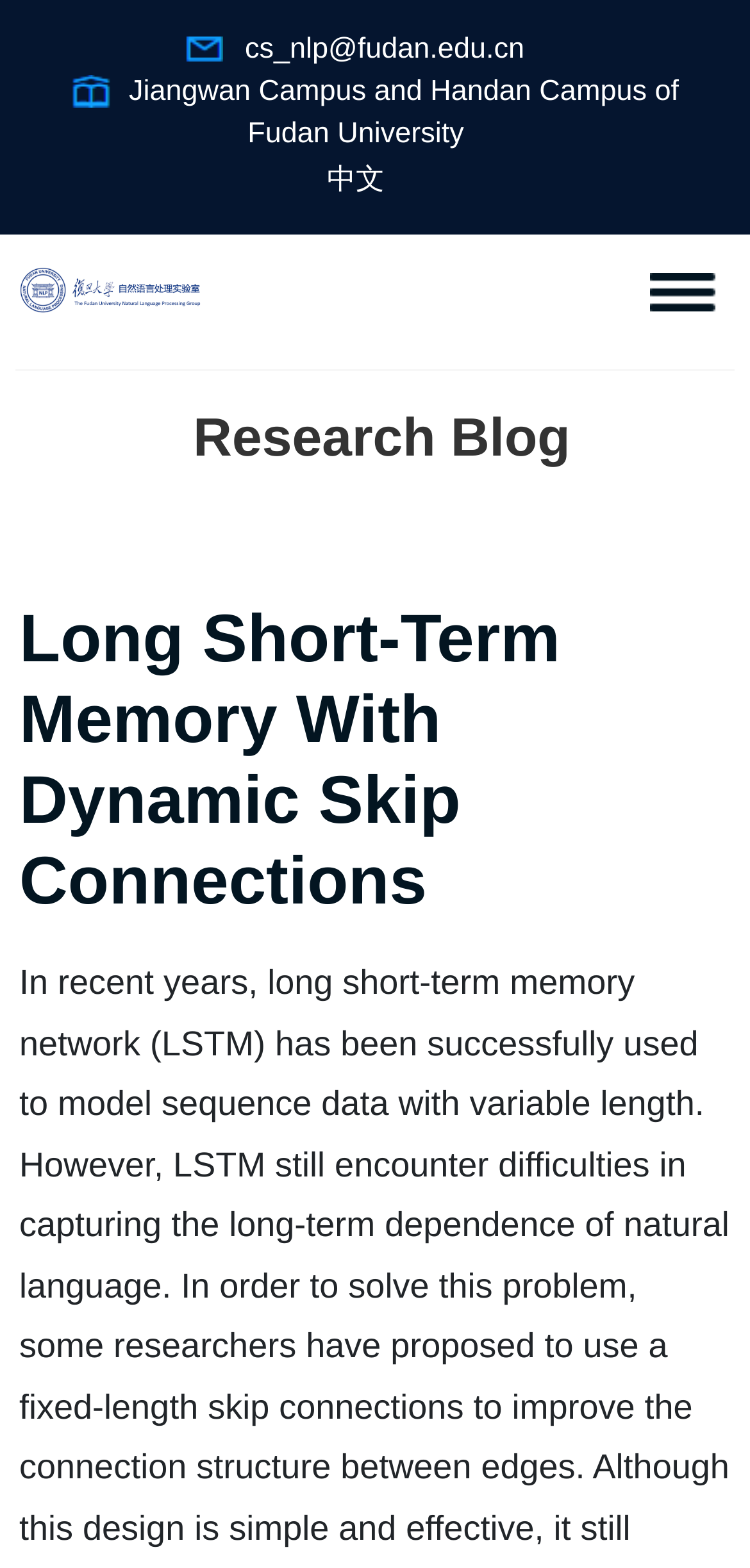Give a one-word or short-phrase answer to the following question: 
How many links are there in the navigation section?

1